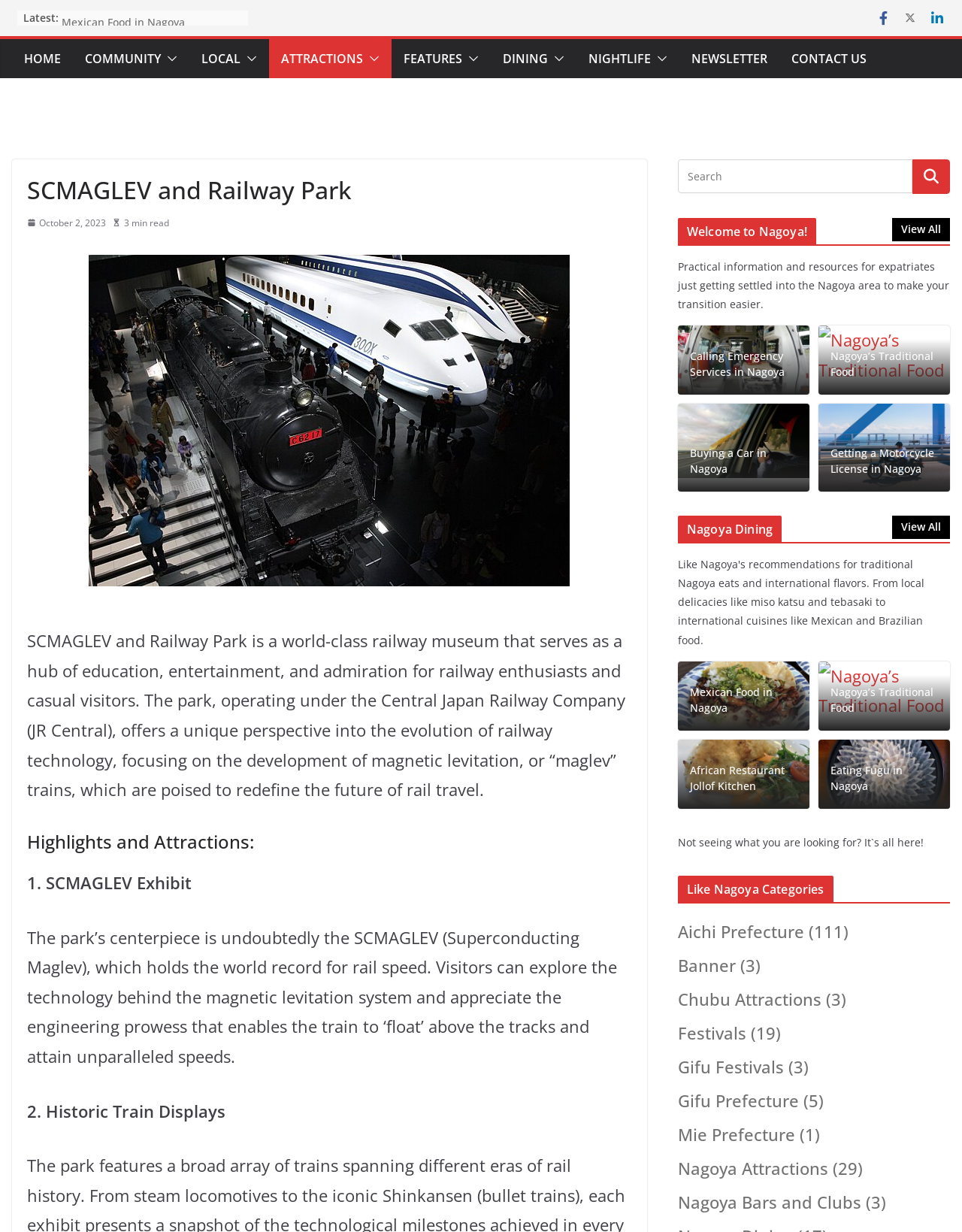What is the world record held by SCMAGLEV?
Answer the question with a thorough and detailed explanation.

According to the webpage, the SCMAGLEV holds the world record for rail speed, which is mentioned in the description of the SCMAGLEV Exhibit.